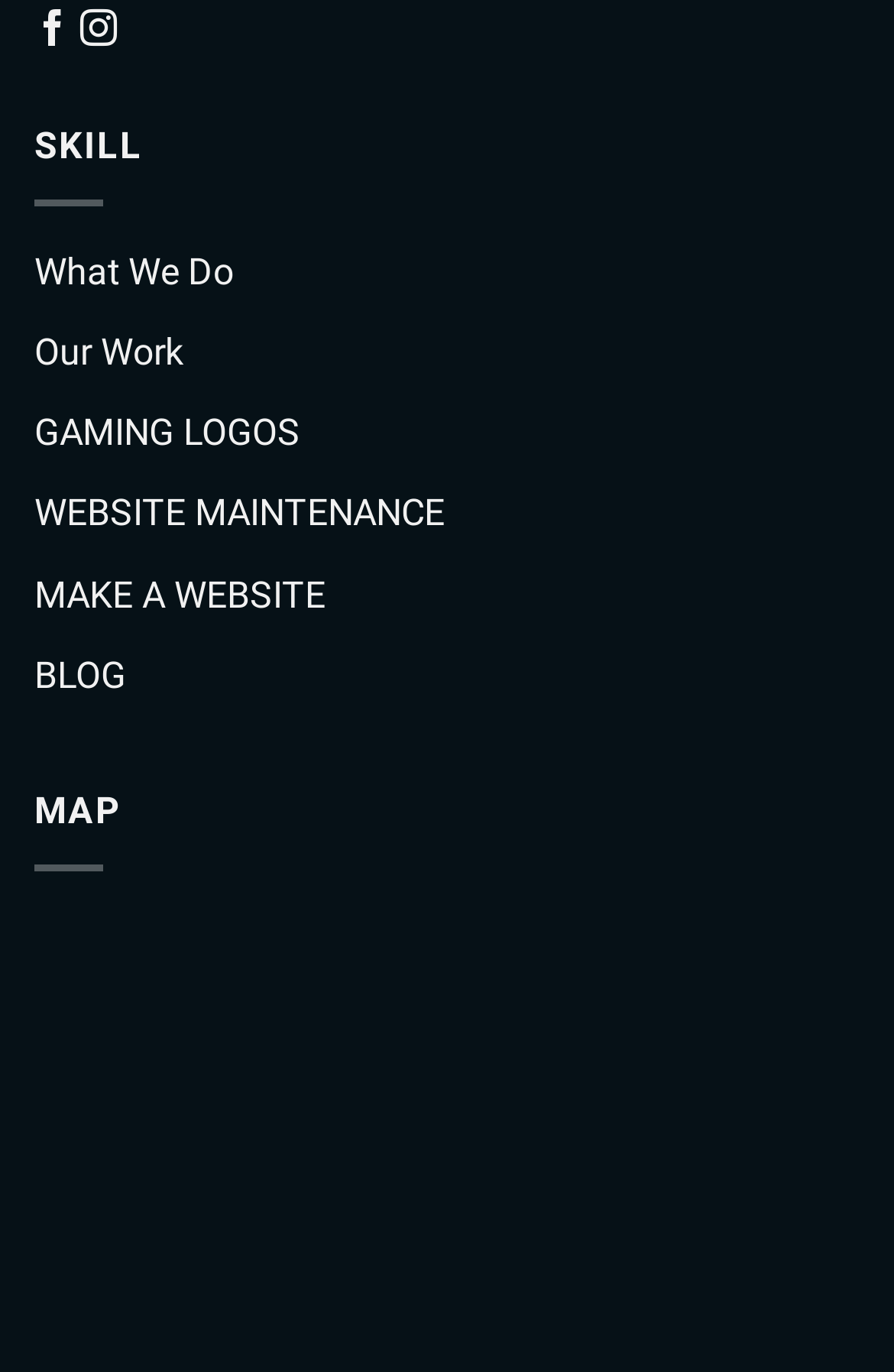What is the last link on the webpage?
Please give a detailed answer to the question using the information shown in the image.

The last link on the webpage is 'BLOG', which is located at the bottom with a bounding box coordinate of [0.038, 0.476, 0.141, 0.508].